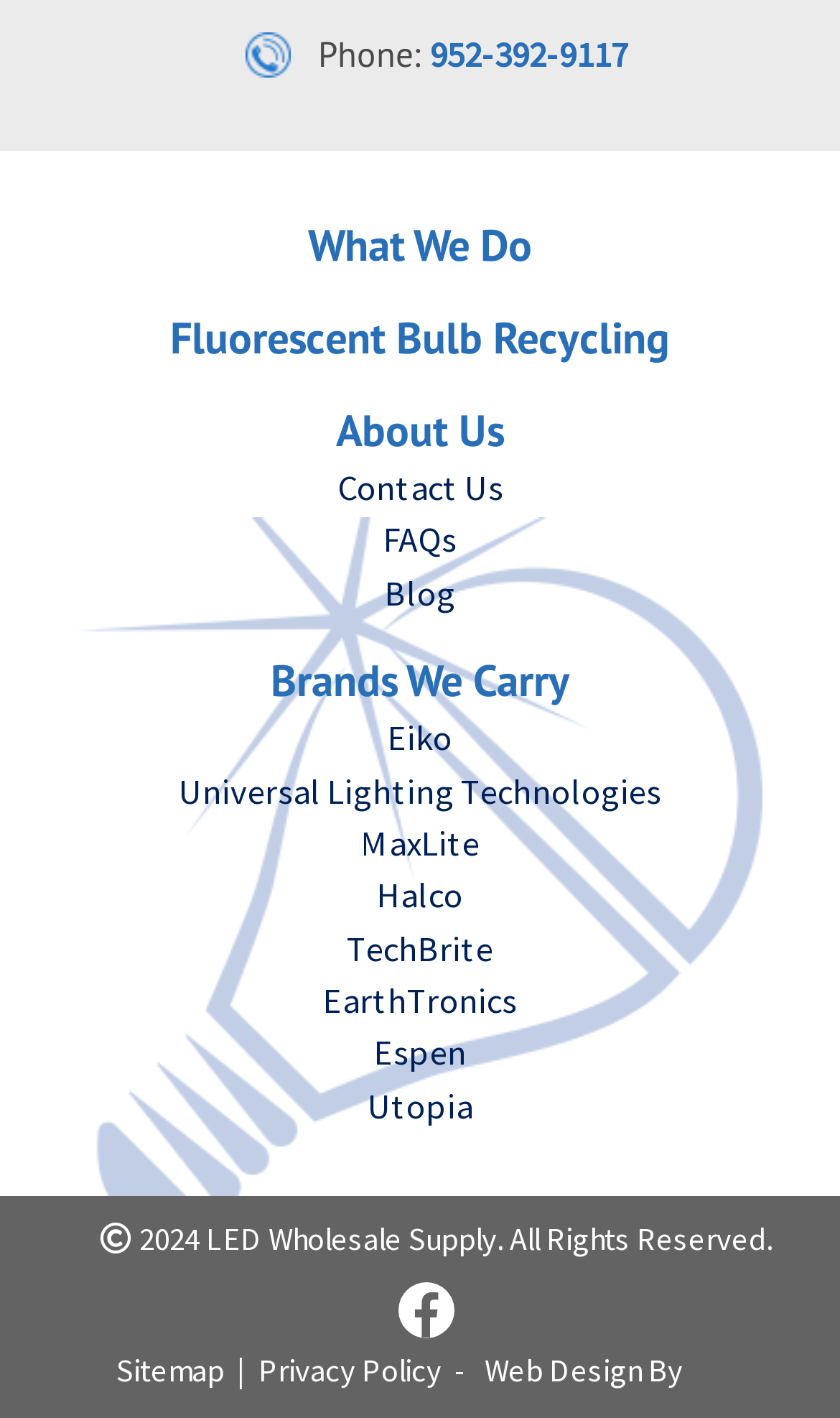Provide the bounding box coordinates of the HTML element this sentence describes: "Fluorescent Bulb Recycling". The bounding box coordinates consist of four float numbers between 0 and 1, i.e., [left, top, right, bottom].

[0.038, 0.217, 0.962, 0.26]